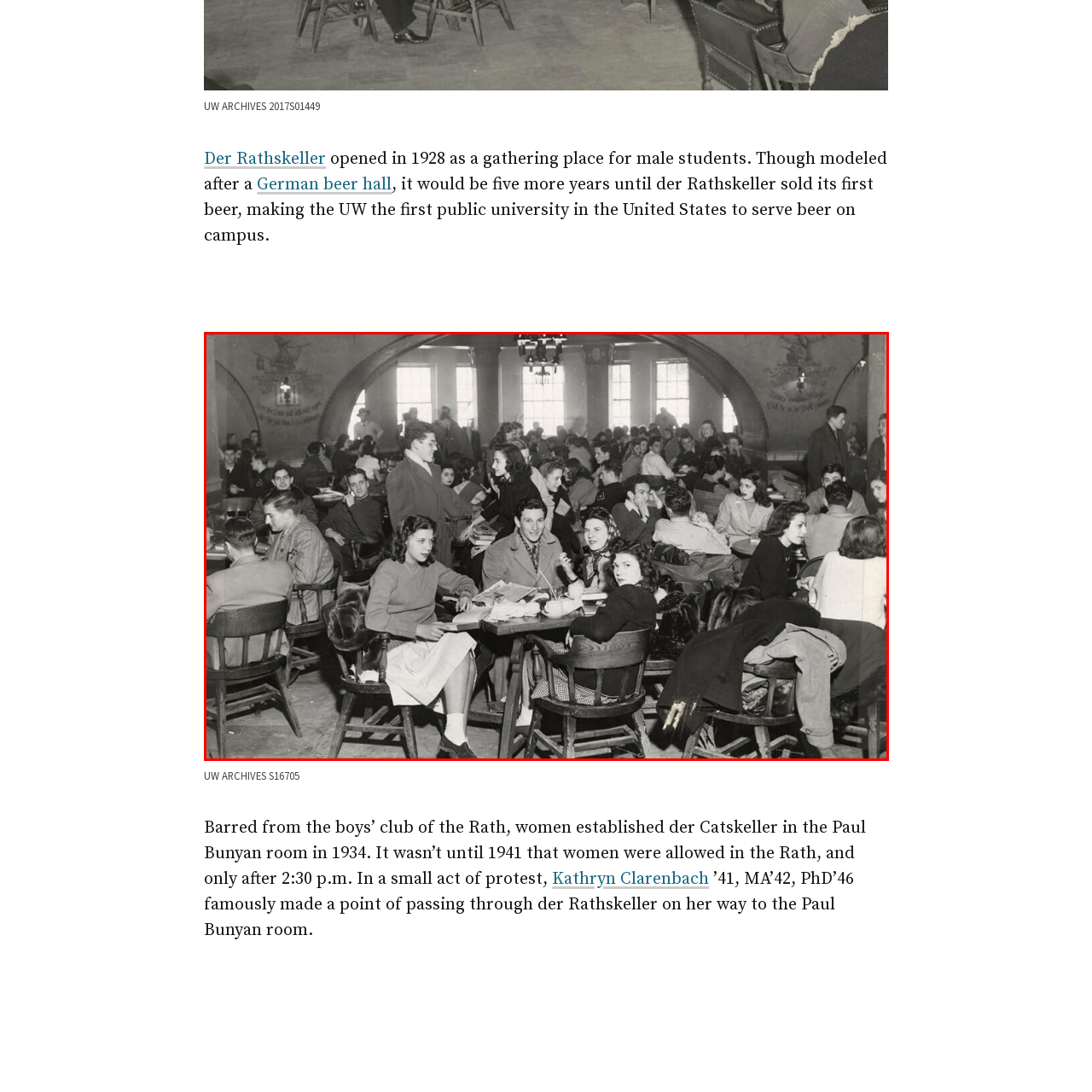Pay attention to the area highlighted by the red boundary and answer the question with a single word or short phrase: 
What is notable about Der Rathskeller?

First public university bar to serve beer